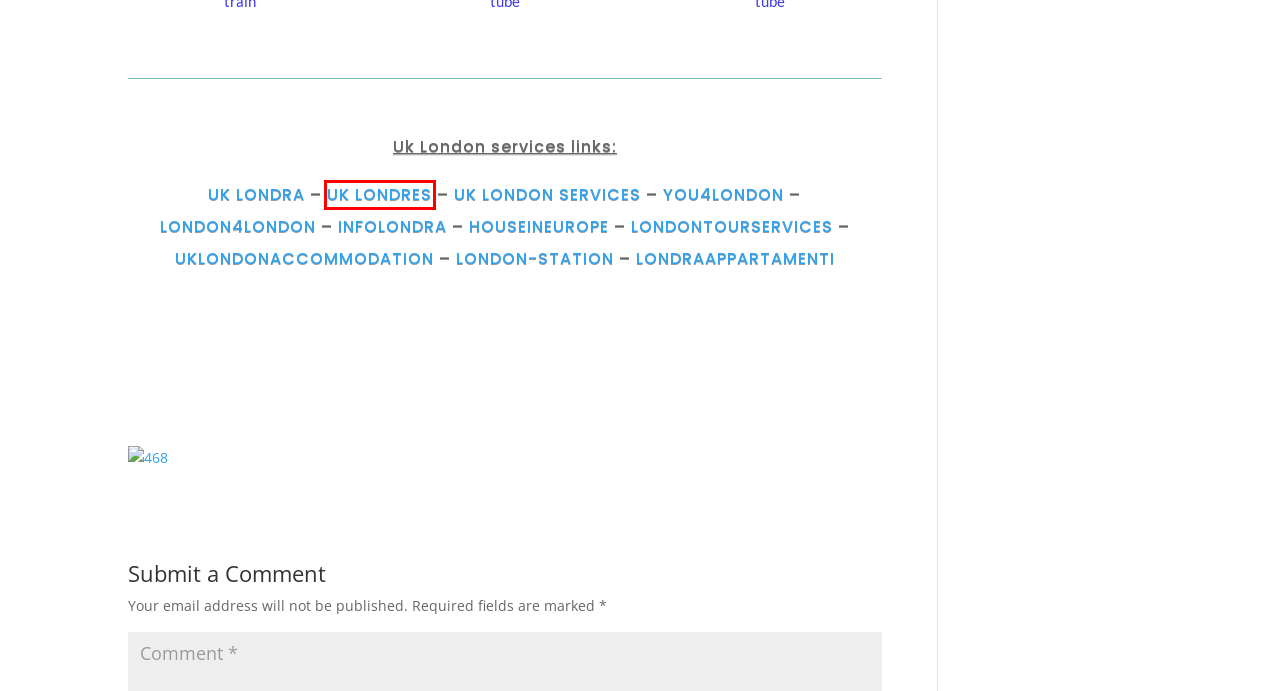Inspect the screenshot of a webpage with a red rectangle bounding box. Identify the webpage description that best corresponds to the new webpage after clicking the element inside the bounding box. Here are the candidates:
A. UK Londra is under construction
B. You4London | Un nuovo sito targato WordPress
C. Info Londra | Un nuovo sito targato WordPress
D. Londra Appartamenti | Londra Appartamenti
E. London tour services: sightseeing attractions and tours in London and UK
F. UK Londres is under construction
G. London4London |
H. Accueil - London Station

F